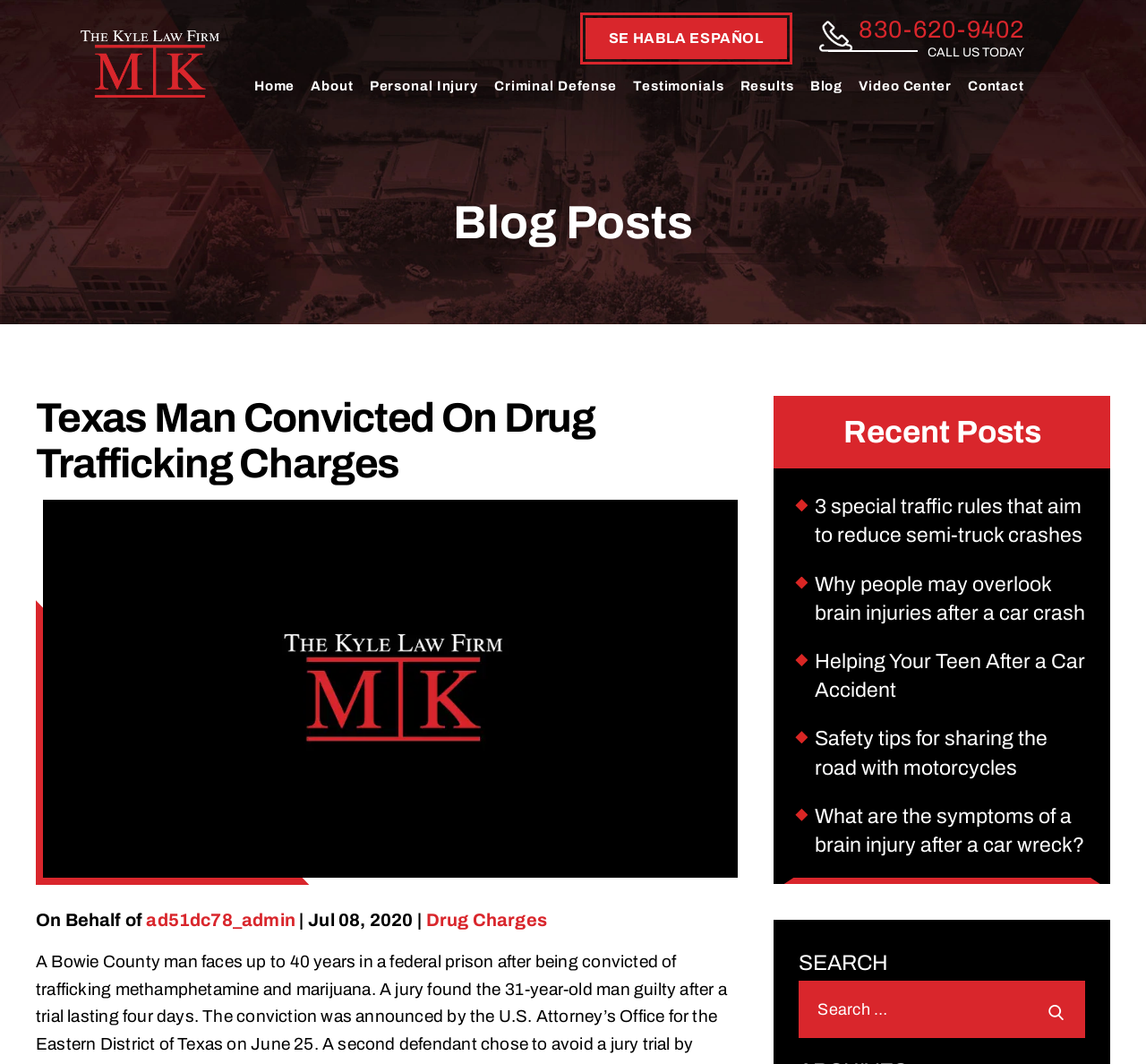Provide the bounding box coordinates of the HTML element this sentence describes: "Testimonials". The bounding box coordinates consist of four float numbers between 0 and 1, i.e., [left, top, right, bottom].

[0.552, 0.075, 0.632, 0.099]